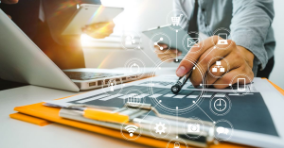What is the goal of optimizing business processes?
Please answer the question with a detailed response using the information from the screenshot.

These elements illustrate the commitment to maximizing marketing ROI and enhancing decision-making in a tech-driven environment, aligning with IDC's services for cost benchmarking, analyst advice, and IT optimization.